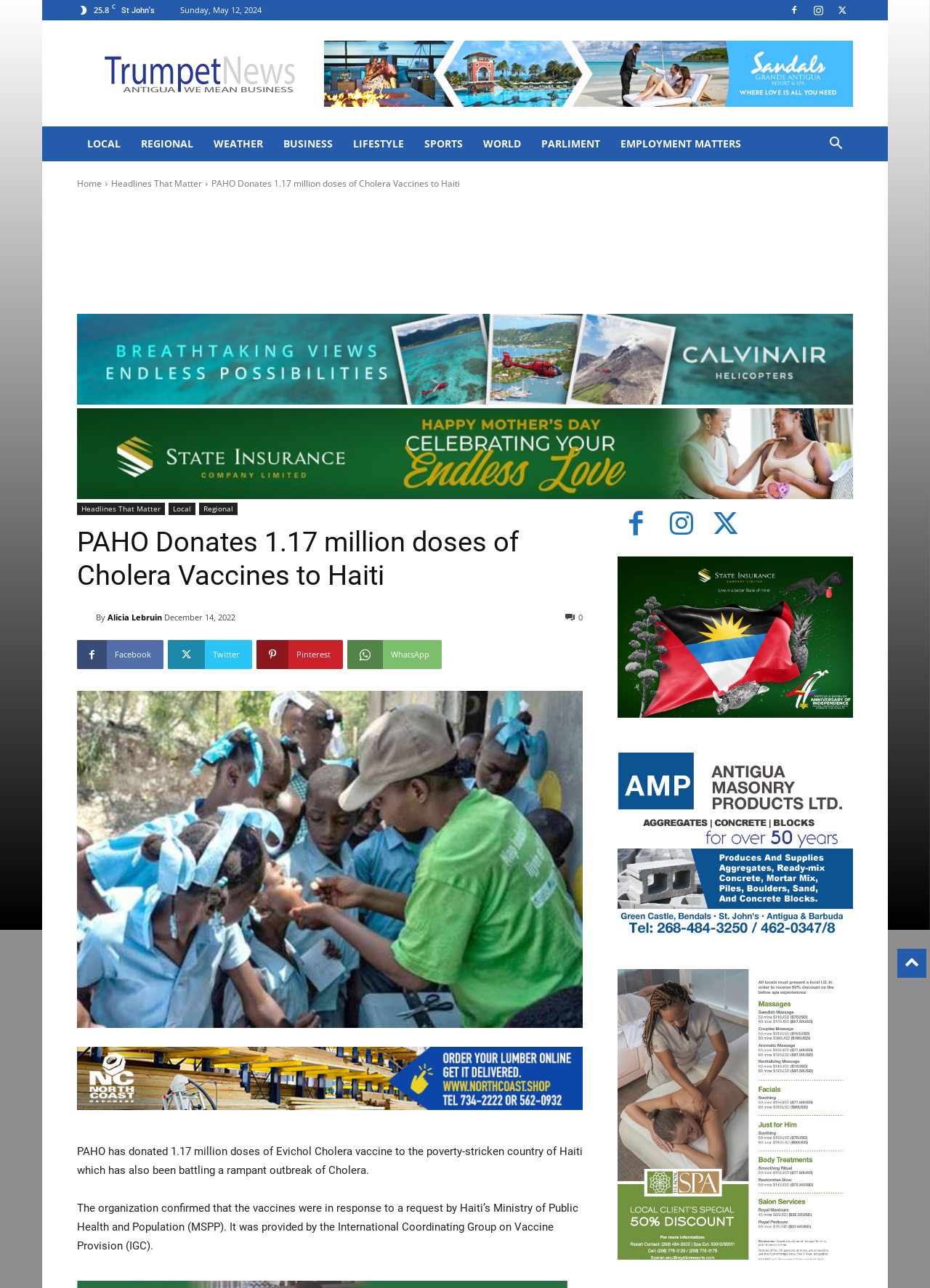Find the bounding box coordinates for the element that must be clicked to complete the instruction: "View the post 'Sharing the Journey of Divine Love'". The coordinates should be four float numbers between 0 and 1, indicated as [left, top, right, bottom].

None